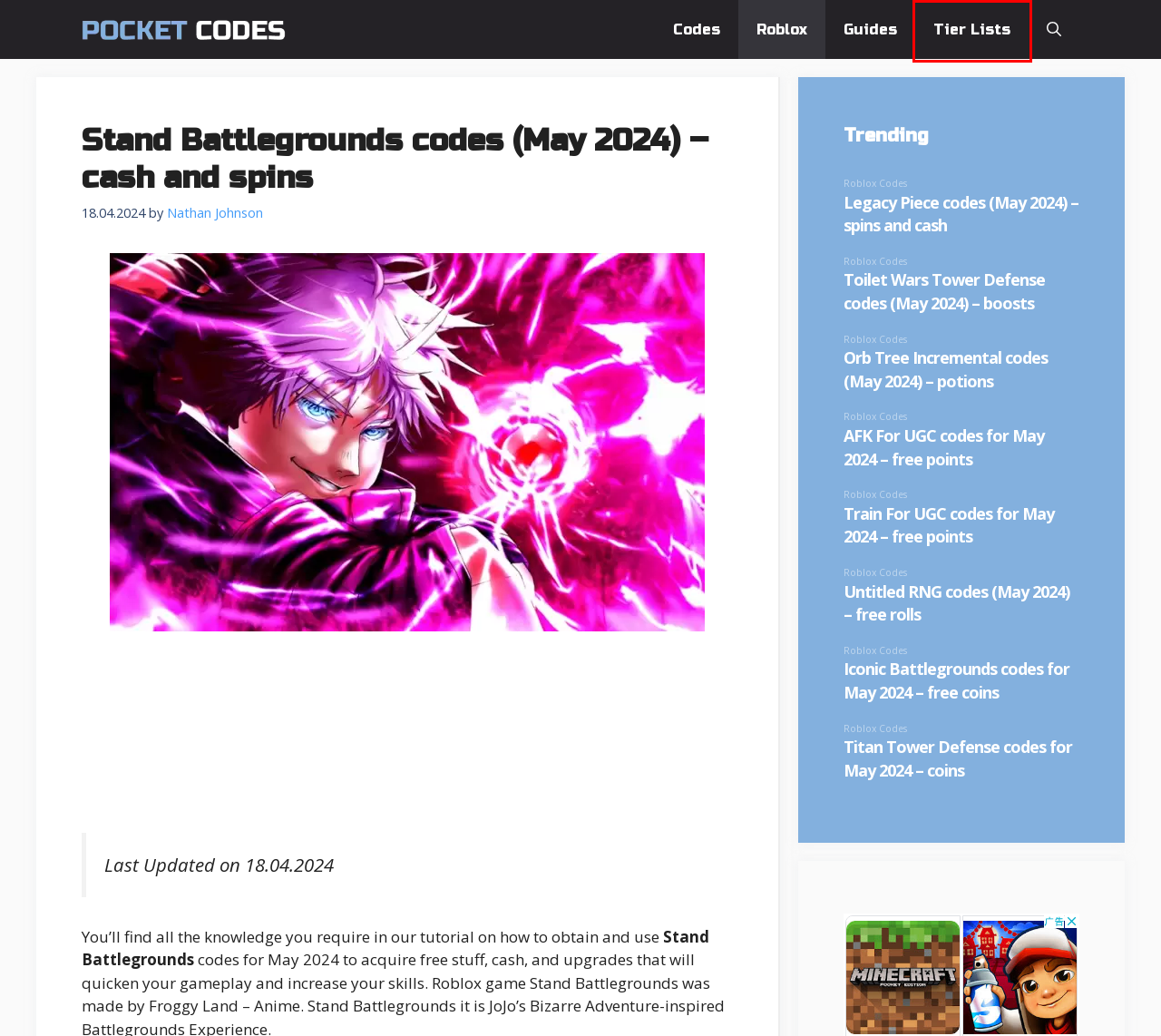Look at the screenshot of a webpage that includes a red bounding box around a UI element. Select the most appropriate webpage description that matches the page seen after clicking the highlighted element. Here are the candidates:
A. Roblox codes | Pocket Codes
B. Tier Lists | Pocket Codes
C. Toilet Wars Tower Defense codes (May 2024) - boosts | Pocket-Codes
D. Pocket Codes - guides, tier lists, and codes
E. Titan Tower Defense codes for May 2024 - coins | Pocket-Codes
F. Legacy Piece codes (May 2024) - spins and cash | Pocket-Codes
G. Iconic Battlegrounds codes for May 2024 - free coins | Pocket-Codes
H. AFK For UGC codes for May 2024 - free points | Pocket-Codes

B